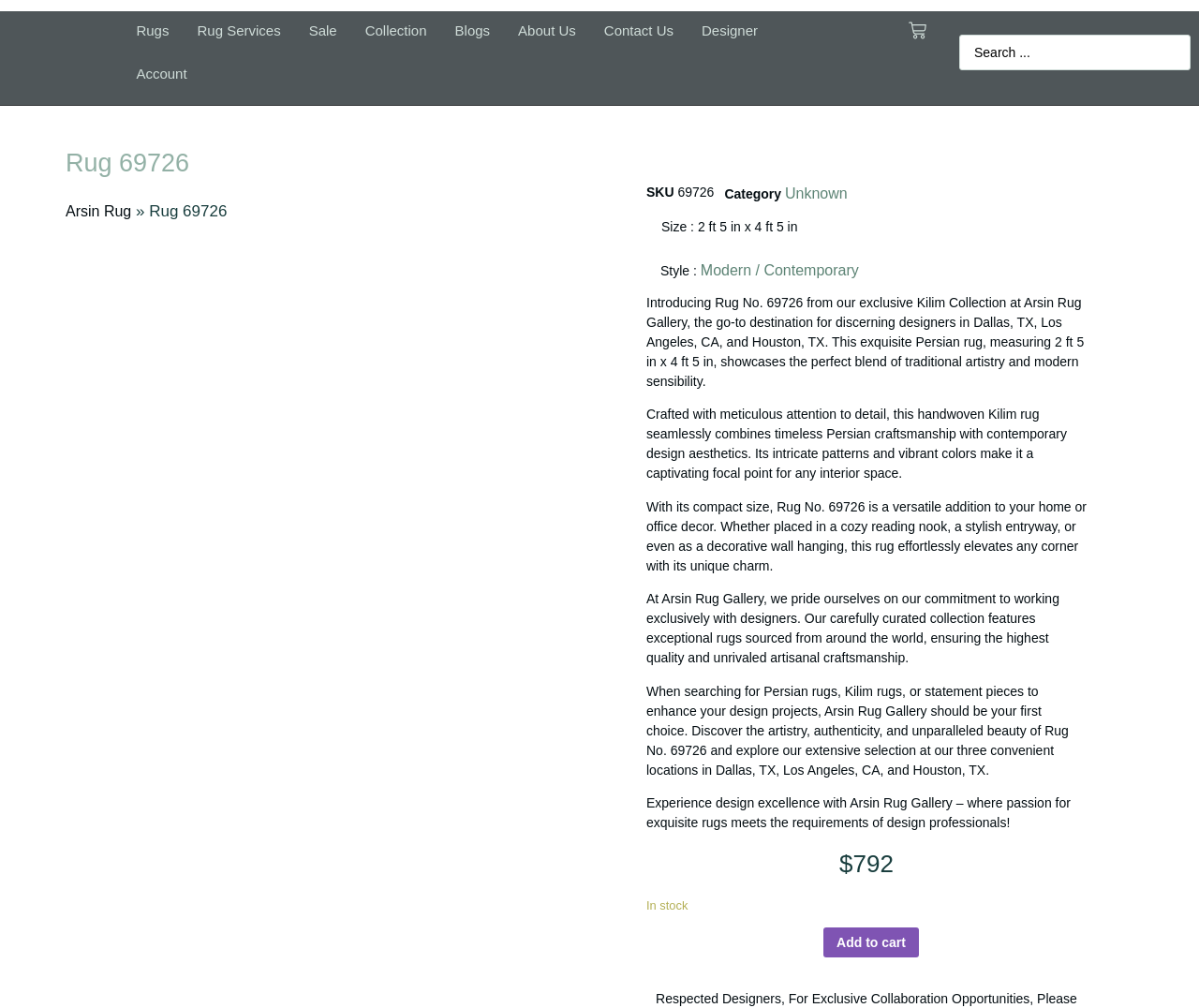Identify the bounding box coordinates of the section to be clicked to complete the task described by the following instruction: "Click the 'Rugs' link". The coordinates should be four float numbers between 0 and 1, formatted as [left, top, right, bottom].

[0.102, 0.009, 0.153, 0.052]